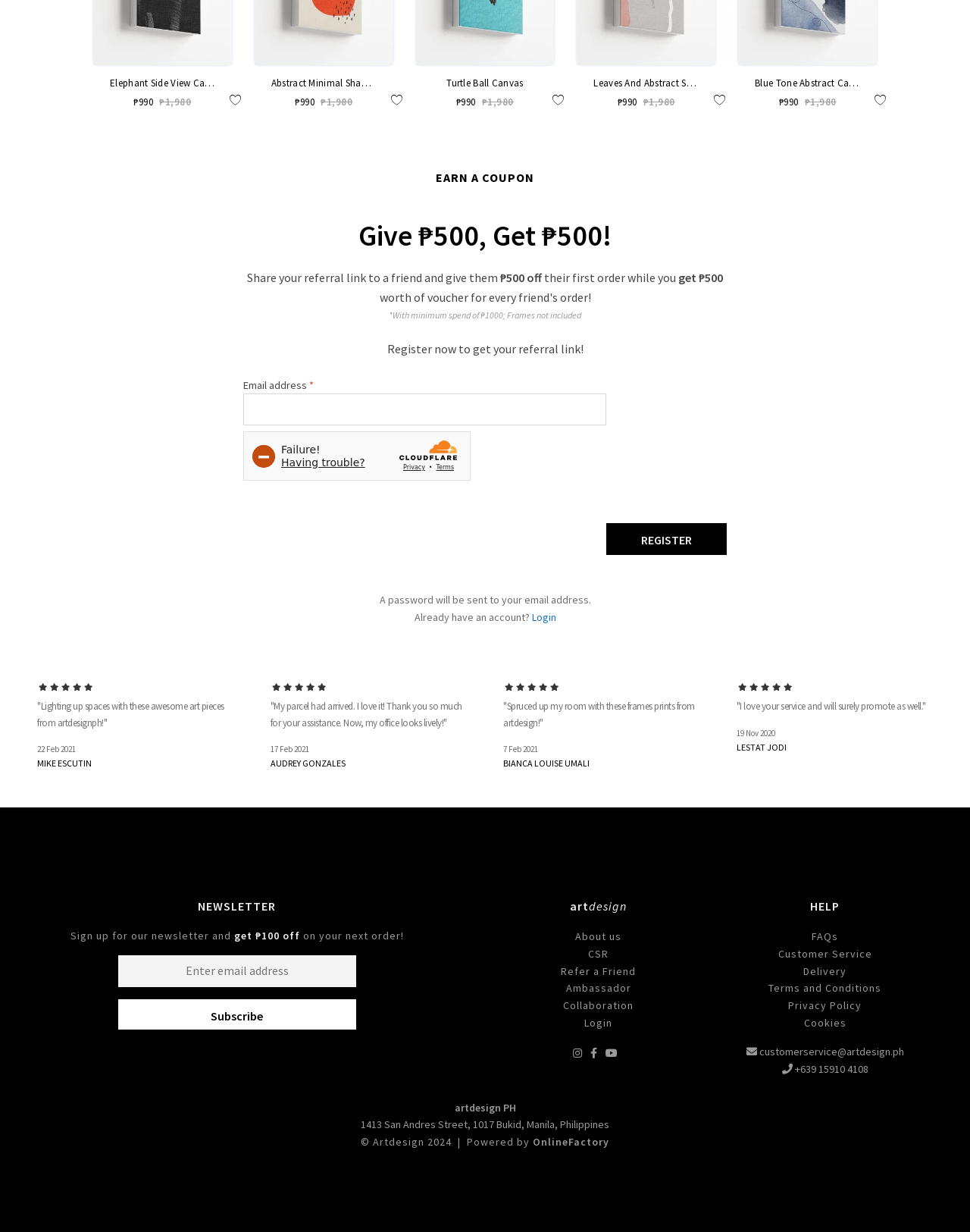Show the bounding box coordinates for the element that needs to be clicked to execute the following instruction: "Click REGISTER". Provide the coordinates in the form of four float numbers between 0 and 1, i.e., [left, top, right, bottom].

[0.625, 0.425, 0.749, 0.45]